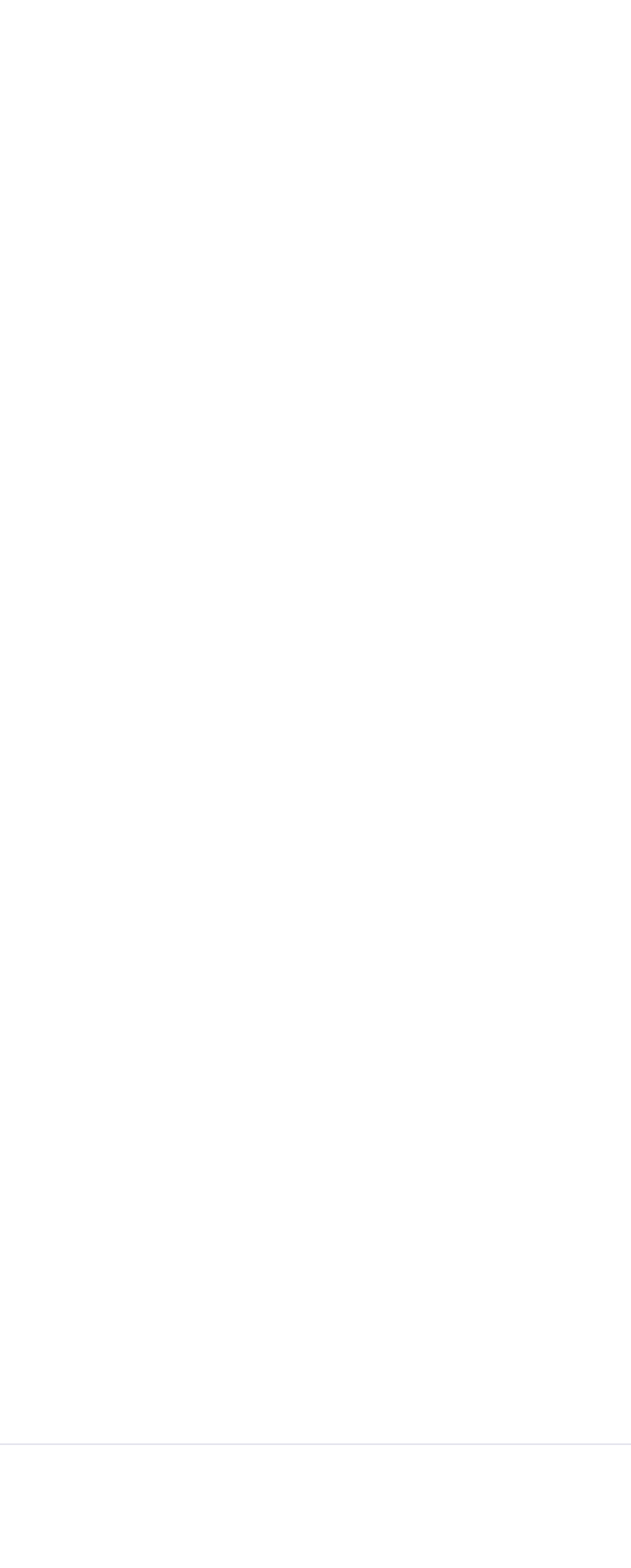Locate the bounding box coordinates of the clickable element to fulfill the following instruction: "search for remote jobs in worldwide". Provide the coordinates as four float numbers between 0 and 1 in the format [left, top, right, bottom].

[0.046, 0.823, 0.409, 0.842]